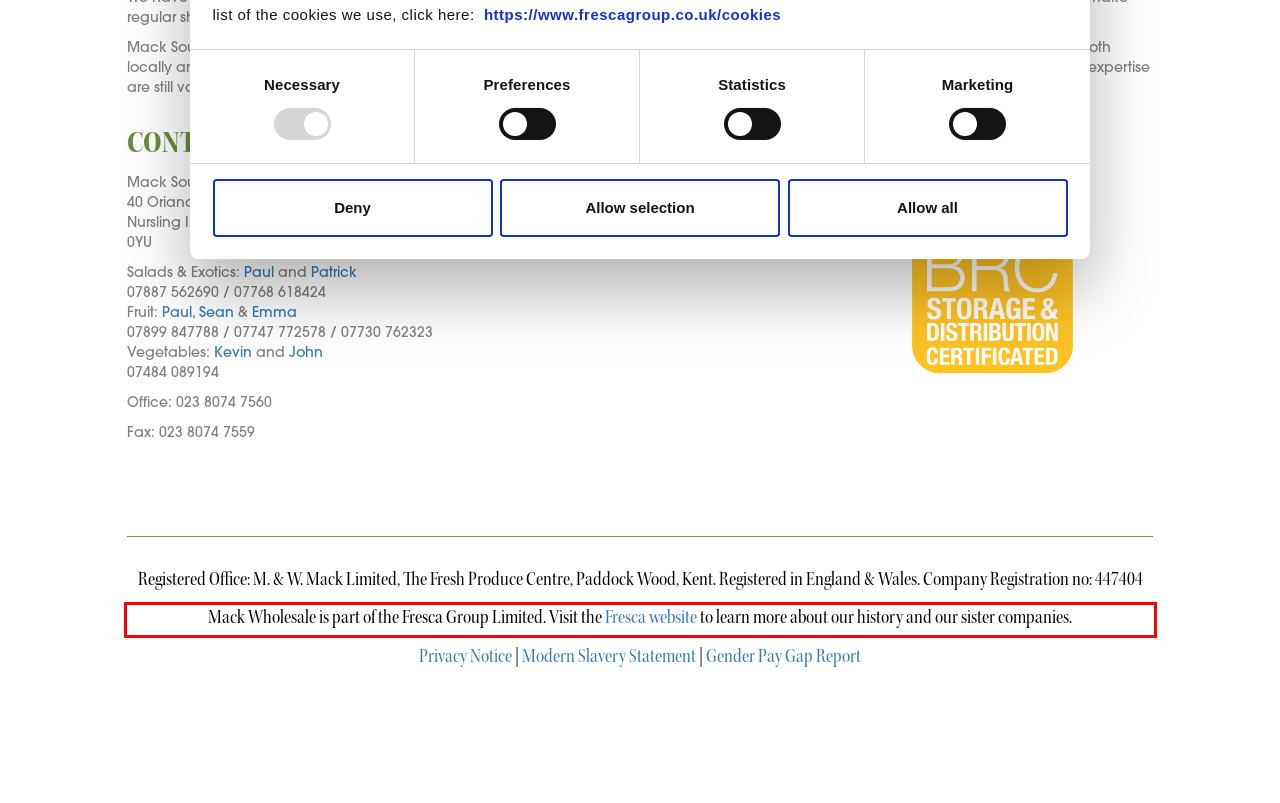Please use OCR to extract the text content from the red bounding box in the provided webpage screenshot.

Mack Wholesale is part of the Fresca Group Limited. Visit the Fresca website to learn more about our history and our sister companies.